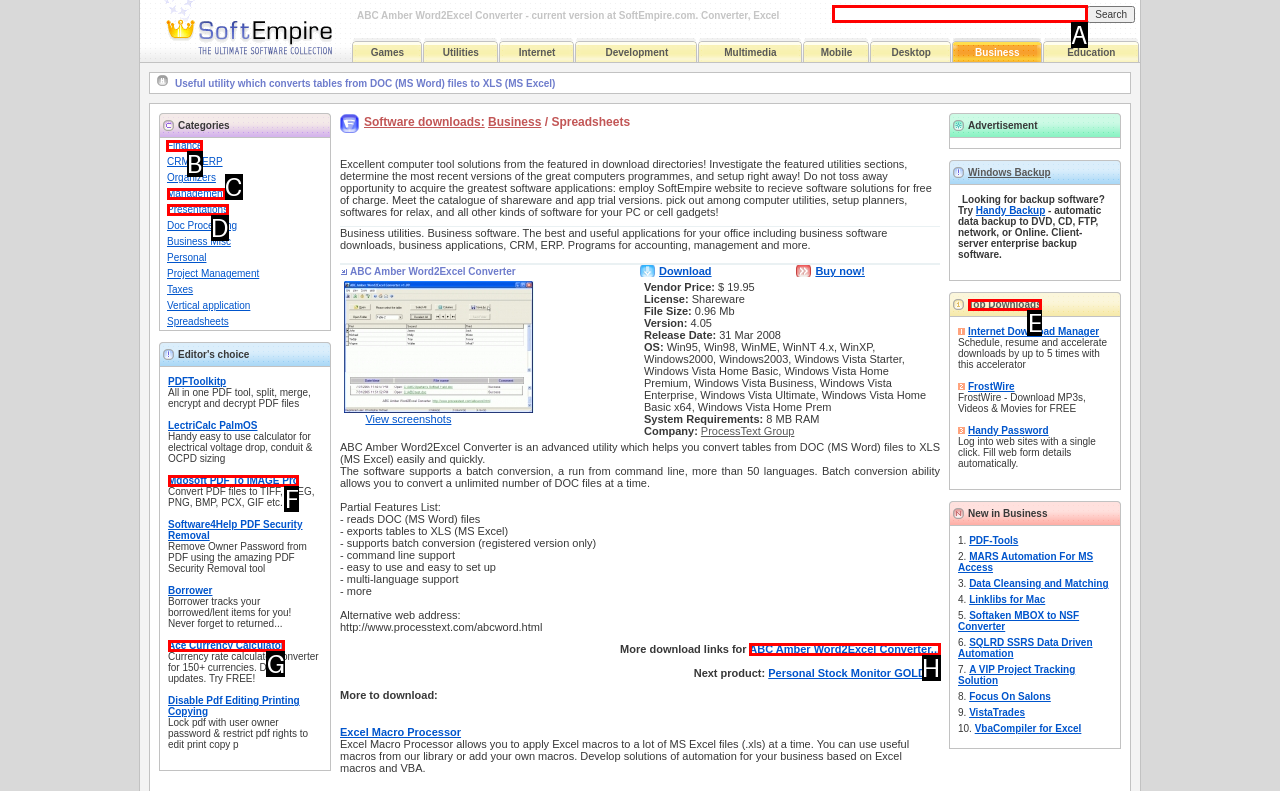Select the HTML element to finish the task: Click on CRM & ERP Reply with the letter of the correct option.

B